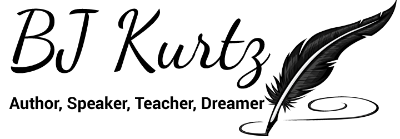Present an elaborate depiction of the scene captured in the image.

This image features a stylized logo for BJ Kurtz, who is identified as an author, speaker, teacher, and dreamer. The design elegantly incorporates a quill, symbolizing writing and creativity, alongside the name "BJ Kurtz" written in a graceful script. The overall aesthetic conveys a sense of artistic flair and professionalism, reflecting the multifaceted identity of Kurtz as a literary and educational figure. The image likely serves as a visual representation of Kurtz's brand, inviting viewers to connect with his diverse contributions to literature and education.